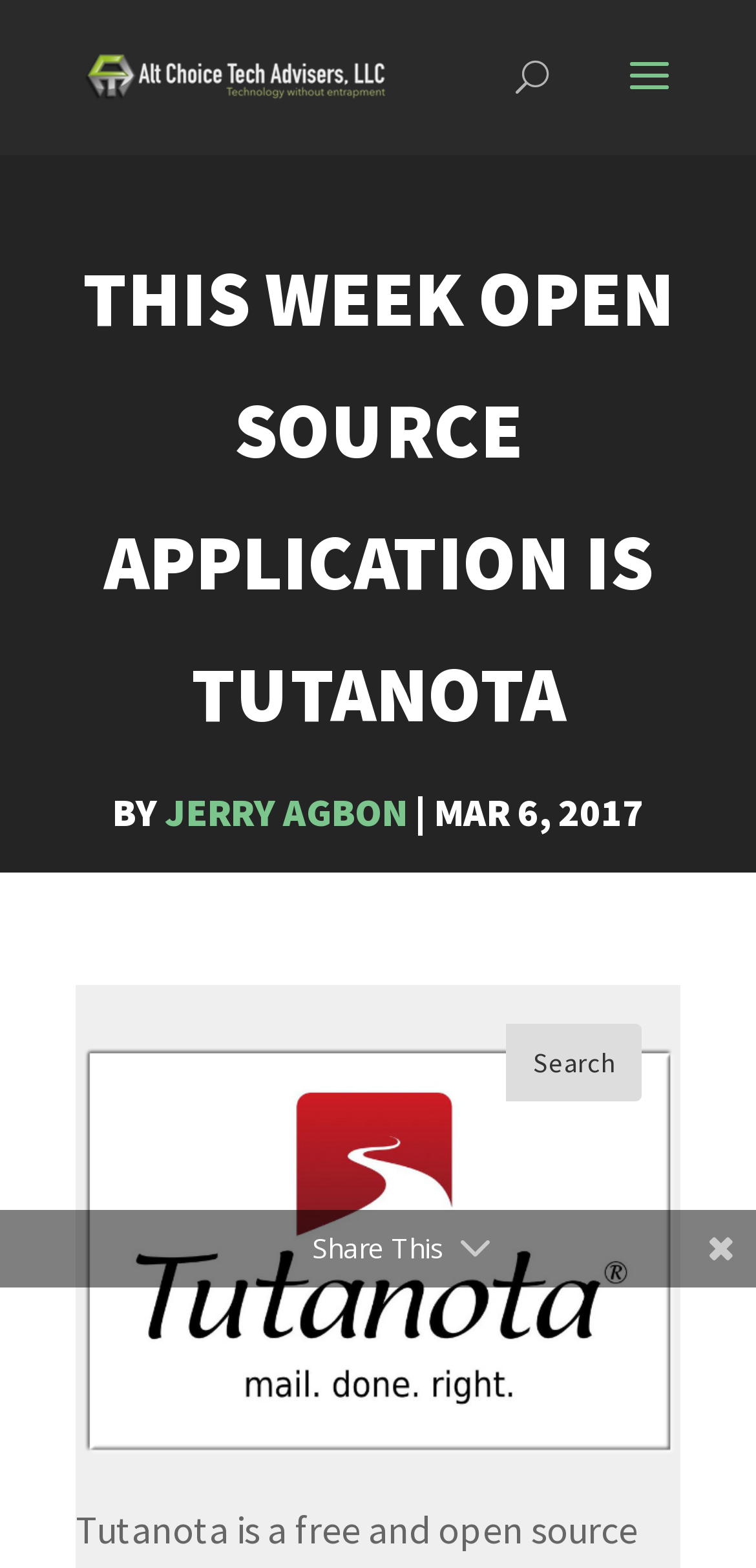Using the format (top-left x, top-left y, bottom-right x, bottom-right y), provide the bounding box coordinates for the described UI element. All values should be floating point numbers between 0 and 1: value="Search"

[0.669, 0.653, 0.849, 0.702]